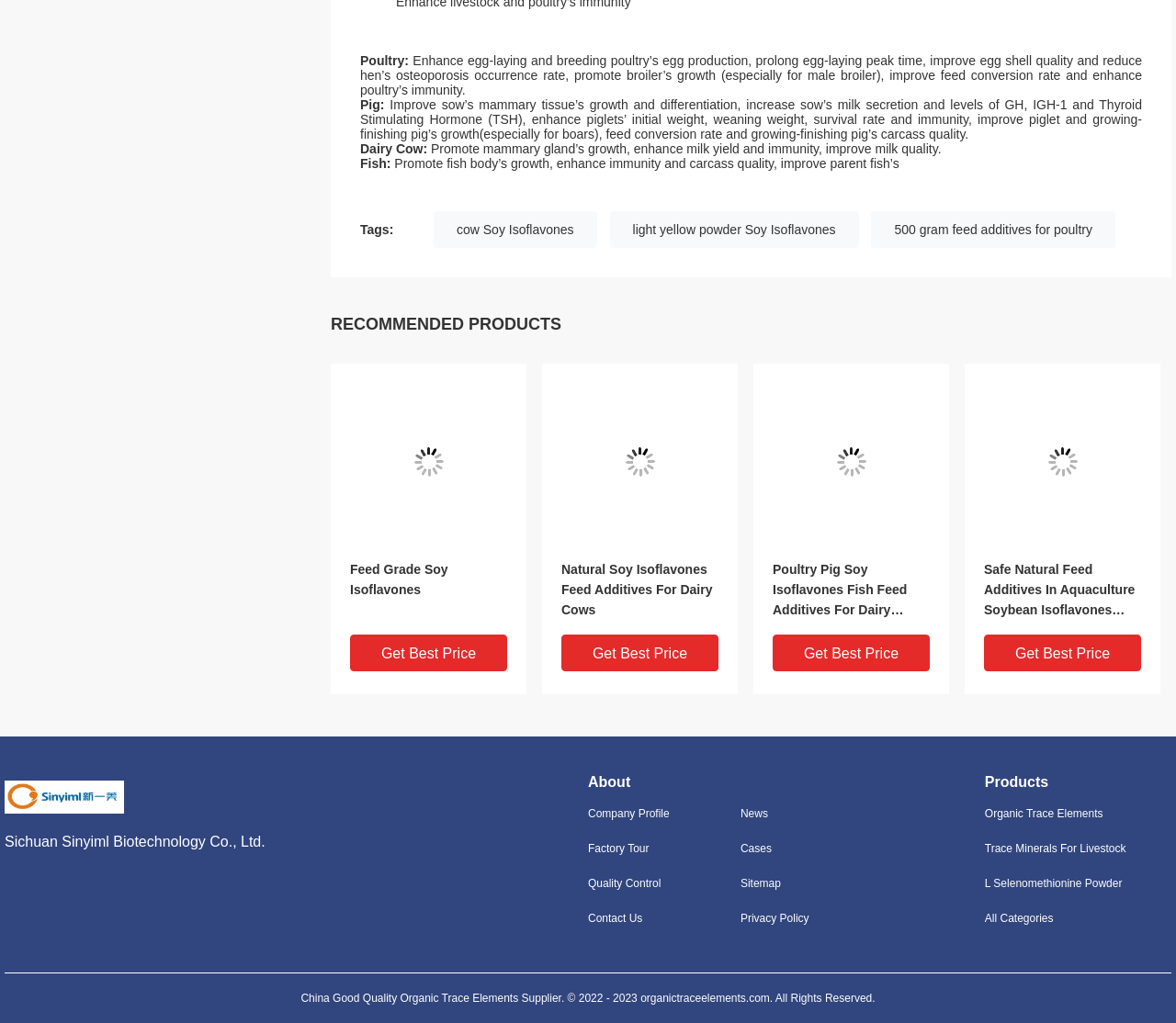What is the theme of the webpage?
Based on the image, answer the question in a detailed manner.

The webpage appears to be focused on livestock feed additives, specifically Soy Isoflavones and other related products, with descriptions of their benefits and uses in various animal species.